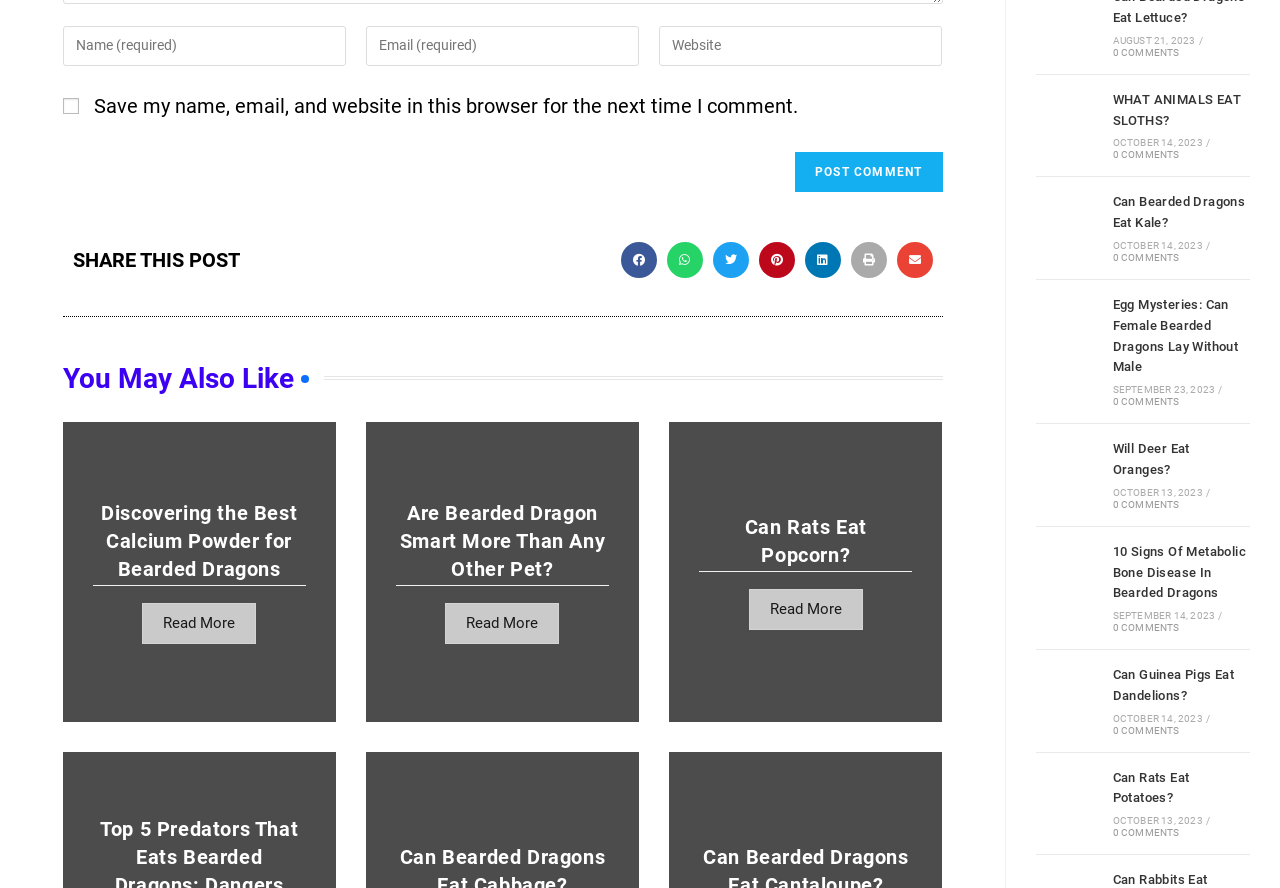Please identify the bounding box coordinates of the region to click in order to complete the task: "Check the post 'WHAT ANIMALS EAT SLOTHS?'". The coordinates must be four float numbers between 0 and 1, specified as [left, top, right, bottom].

[0.809, 0.103, 0.862, 0.18]